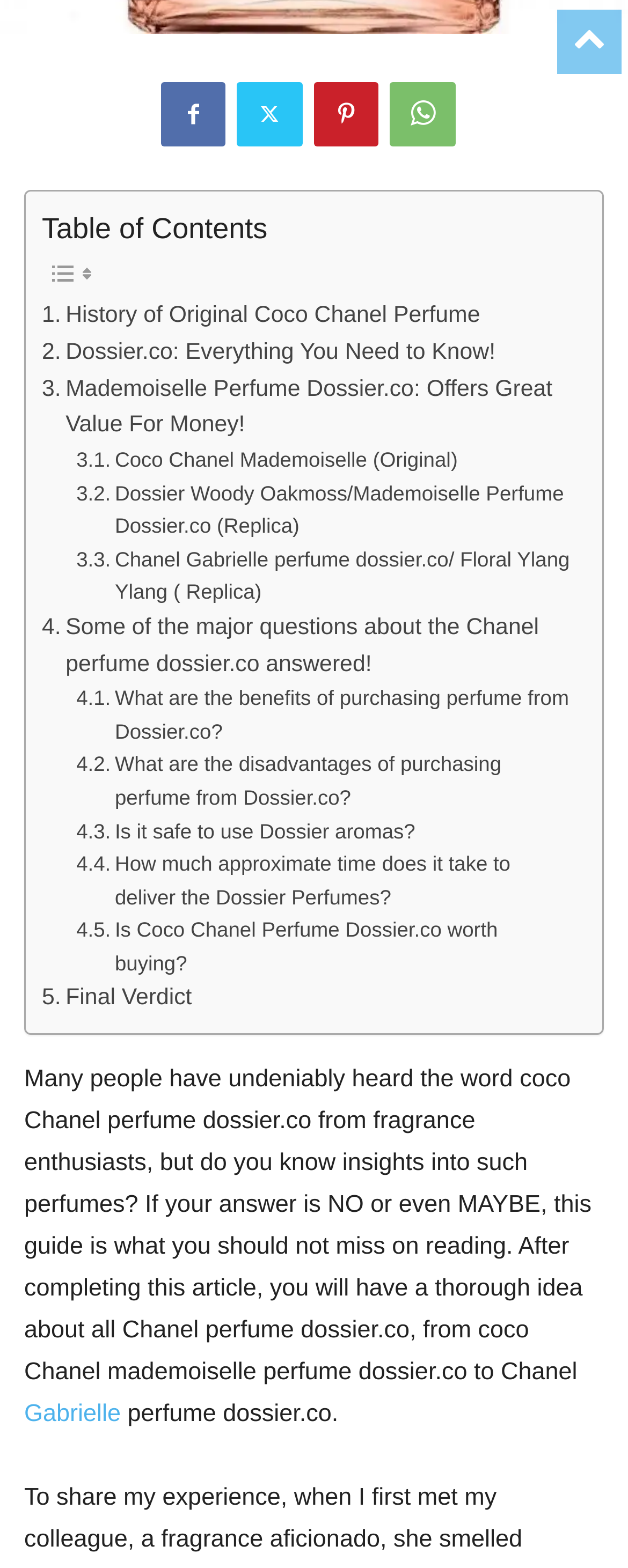Please find the bounding box for the UI component described as follows: "Twitter".

[0.377, 0.052, 0.482, 0.093]